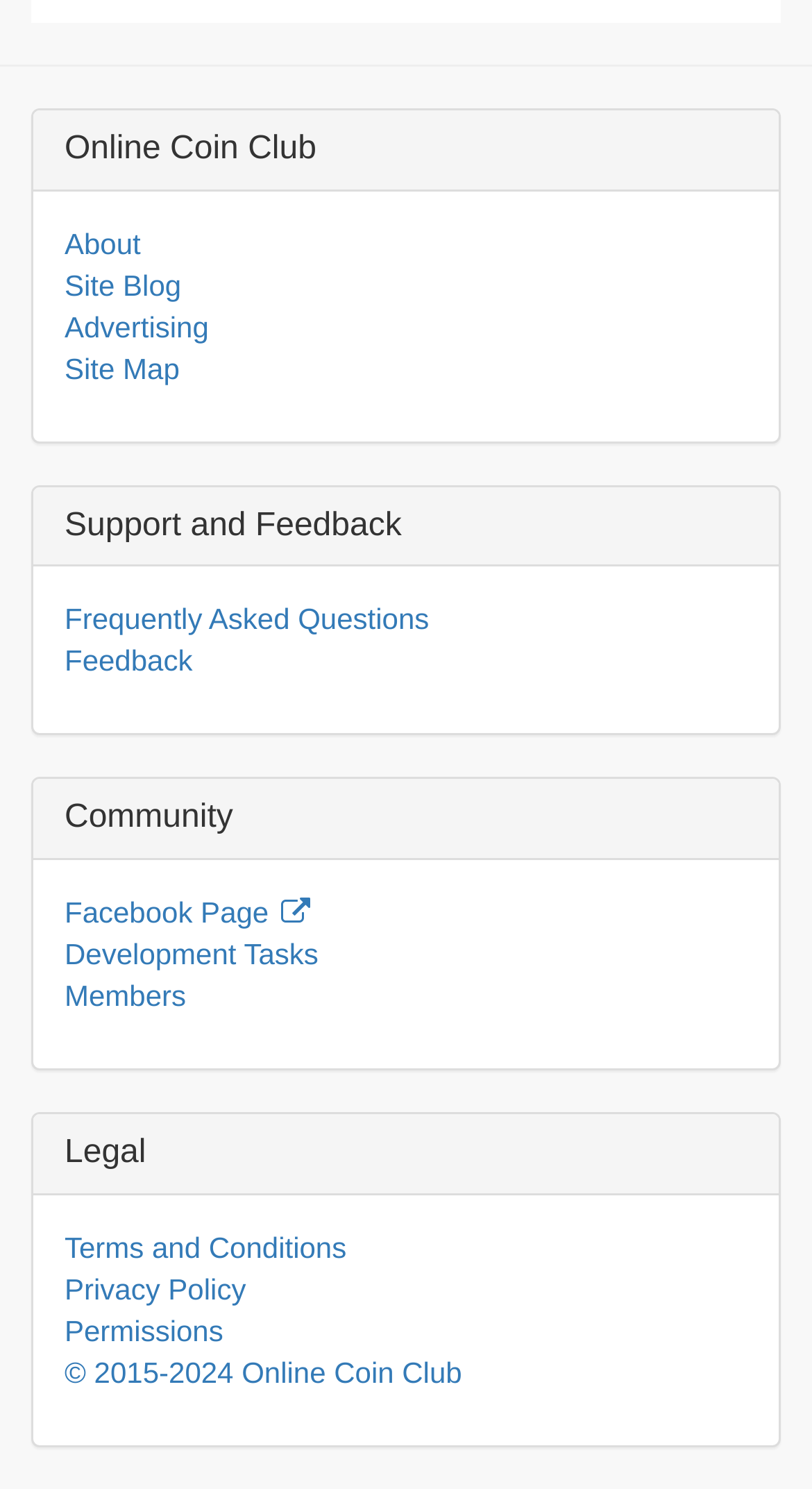Analyze the image and answer the question with as much detail as possible: 
How many links are under the 'Support and Feedback' section?

The 'Support and Feedback' section is a heading element located at the middle of the webpage. Under this section, there are two link elements with the text 'Frequently Asked Questions' and 'Feedback'.